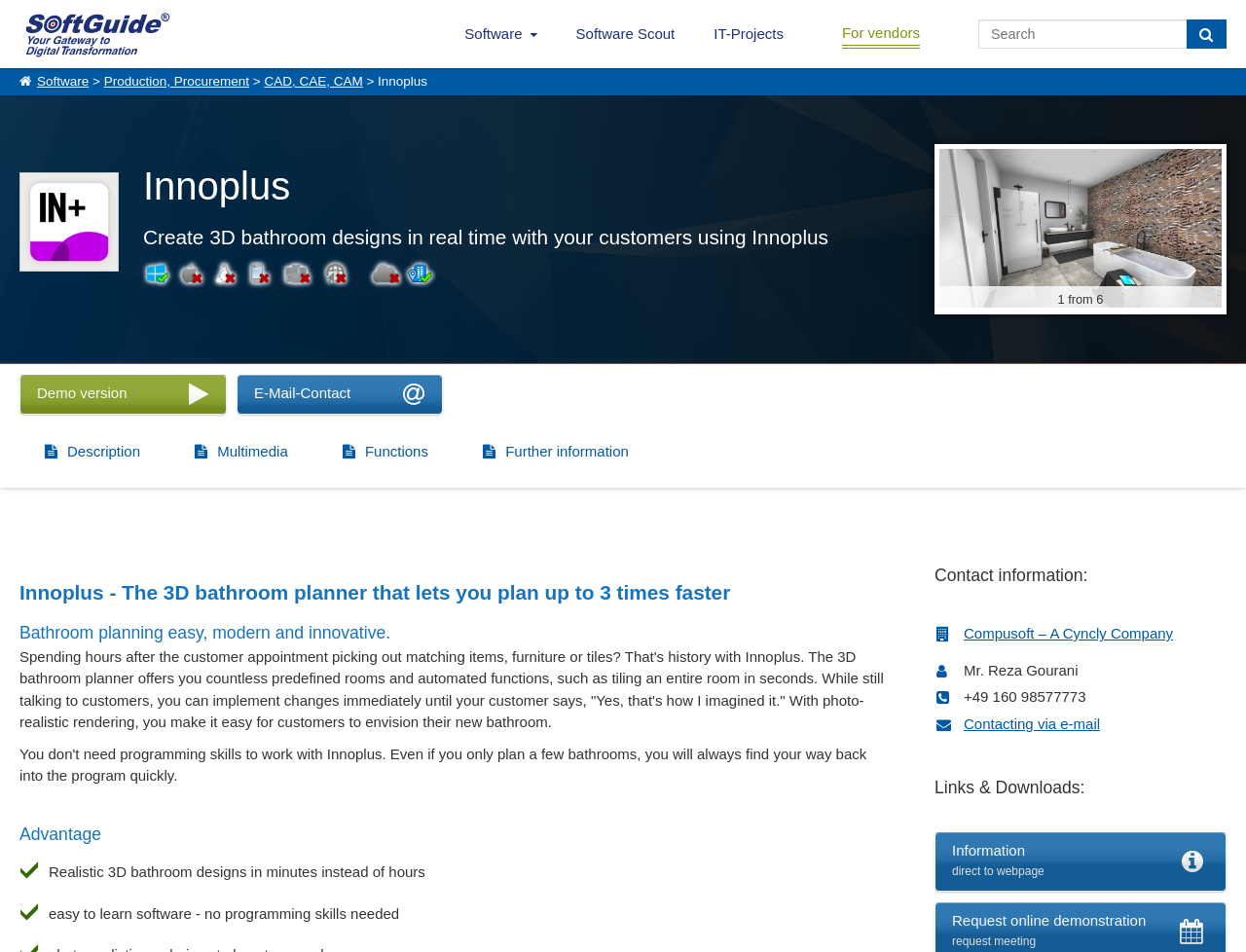Locate the bounding box coordinates of the element that needs to be clicked to carry out the instruction: "Contact via email". The coordinates should be given as four float numbers ranging from 0 to 1, i.e., [left, top, right, bottom].

[0.773, 0.751, 0.883, 0.769]